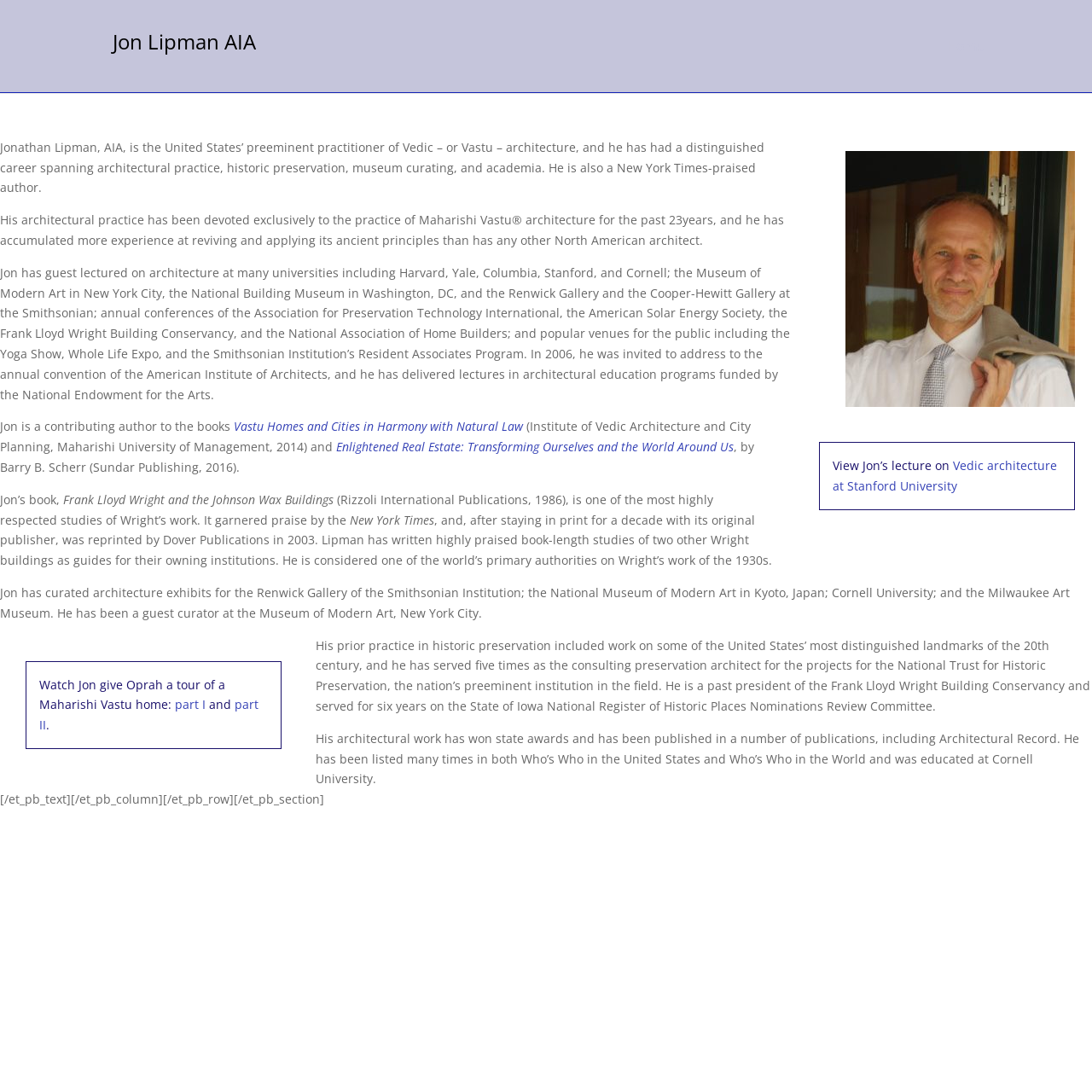Determine the bounding box coordinates of the clickable area required to perform the following instruction: "Read more about Jon's book on Frank Lloyd Wright and the Johnson Wax Buildings". The coordinates should be represented as four float numbers between 0 and 1: [left, top, right, bottom].

[0.058, 0.45, 0.305, 0.465]